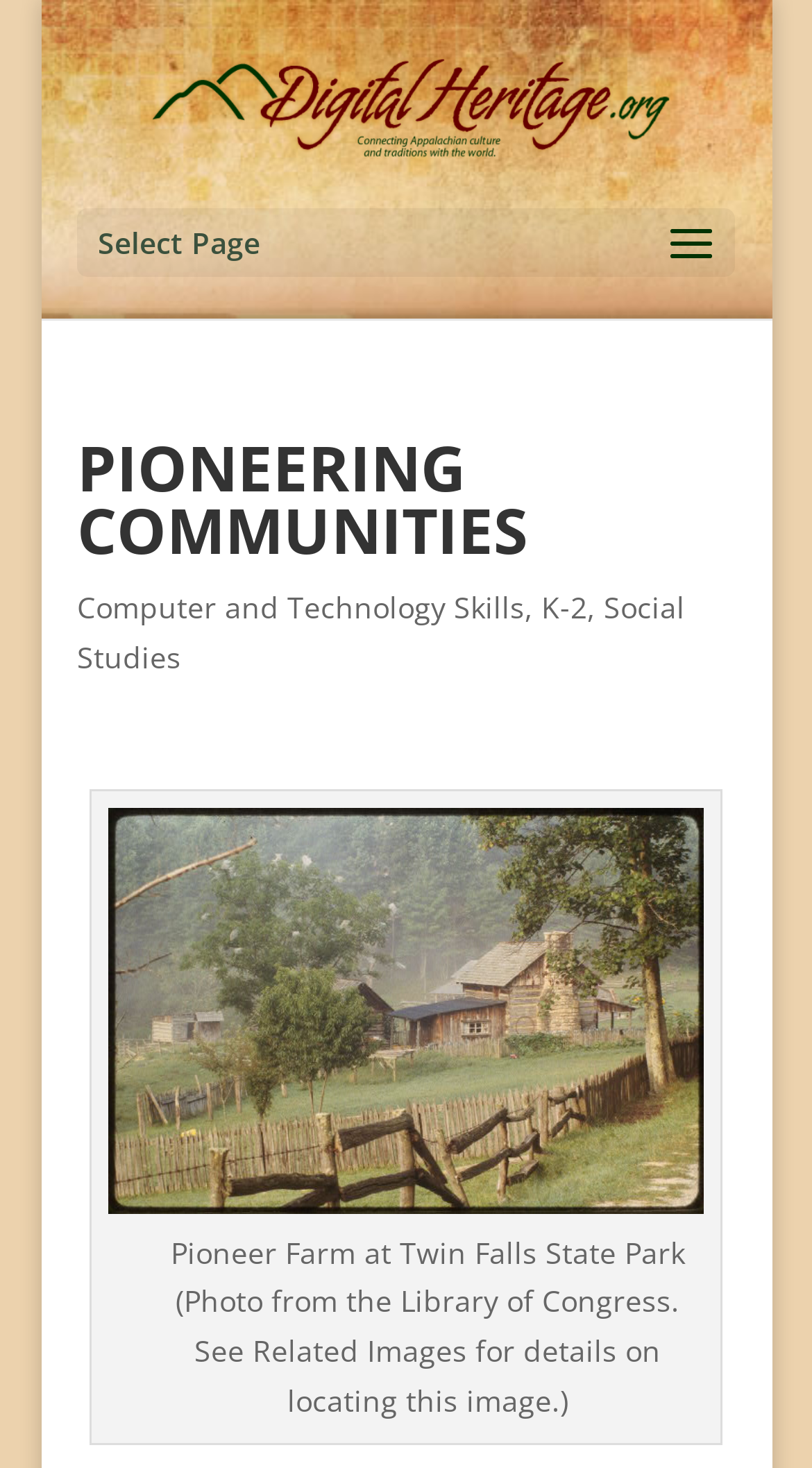What is the category of the link 'Computer and Technology Skills'?
Using the screenshot, give a one-word or short phrase answer.

K-2